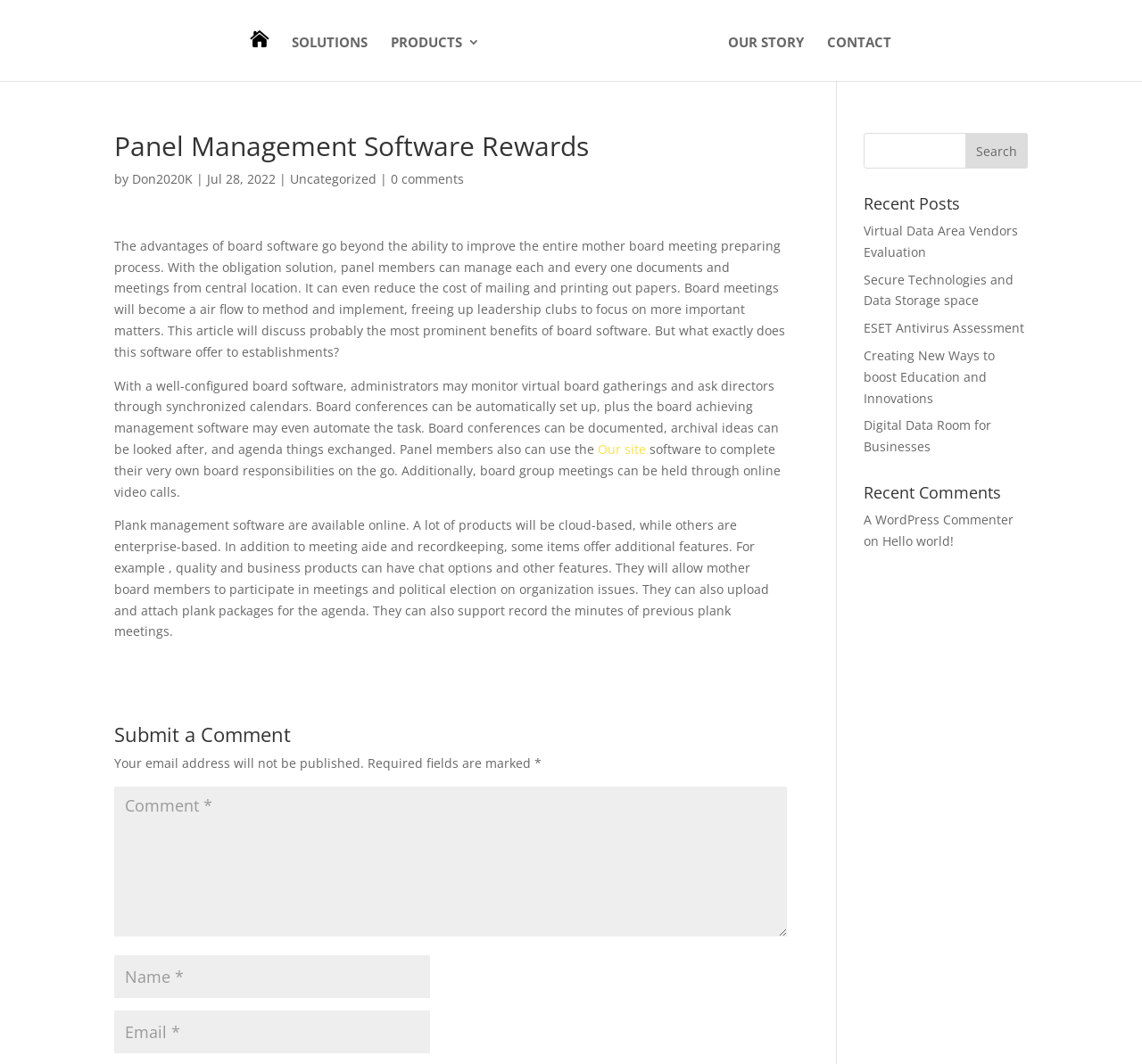Can you specify the bounding box coordinates for the region that should be clicked to fulfill this instruction: "Click on the 'SOLUTIONS' link".

[0.255, 0.034, 0.322, 0.076]